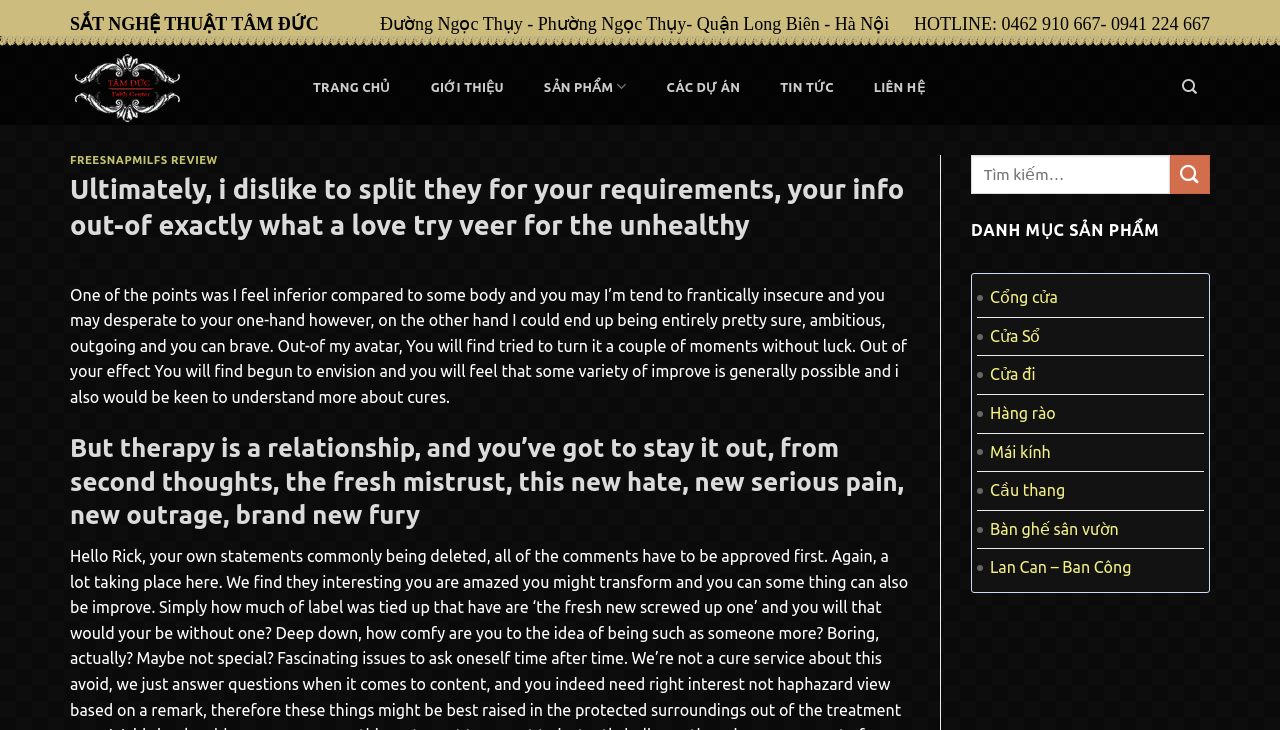Please provide the bounding box coordinates for the UI element as described: "Lan Can – Ban Công". The coordinates must be four floats between 0 and 1, represented as [left, top, right, bottom].

[0.763, 0.753, 0.884, 0.804]